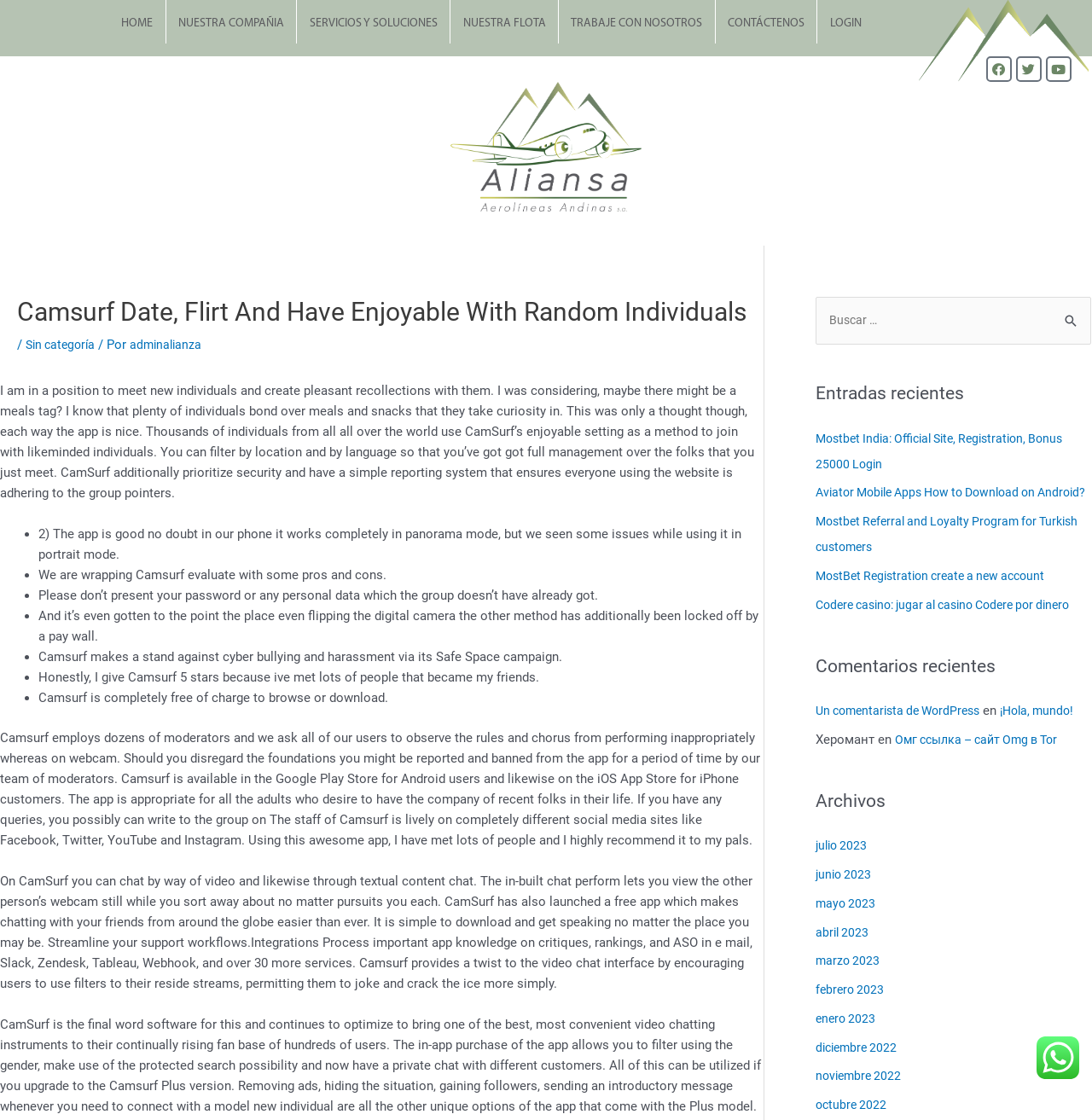Identify the headline of the webpage and generate its text content.

Camsurf Date, Flirt And Have Enjoyable With Random Individuals